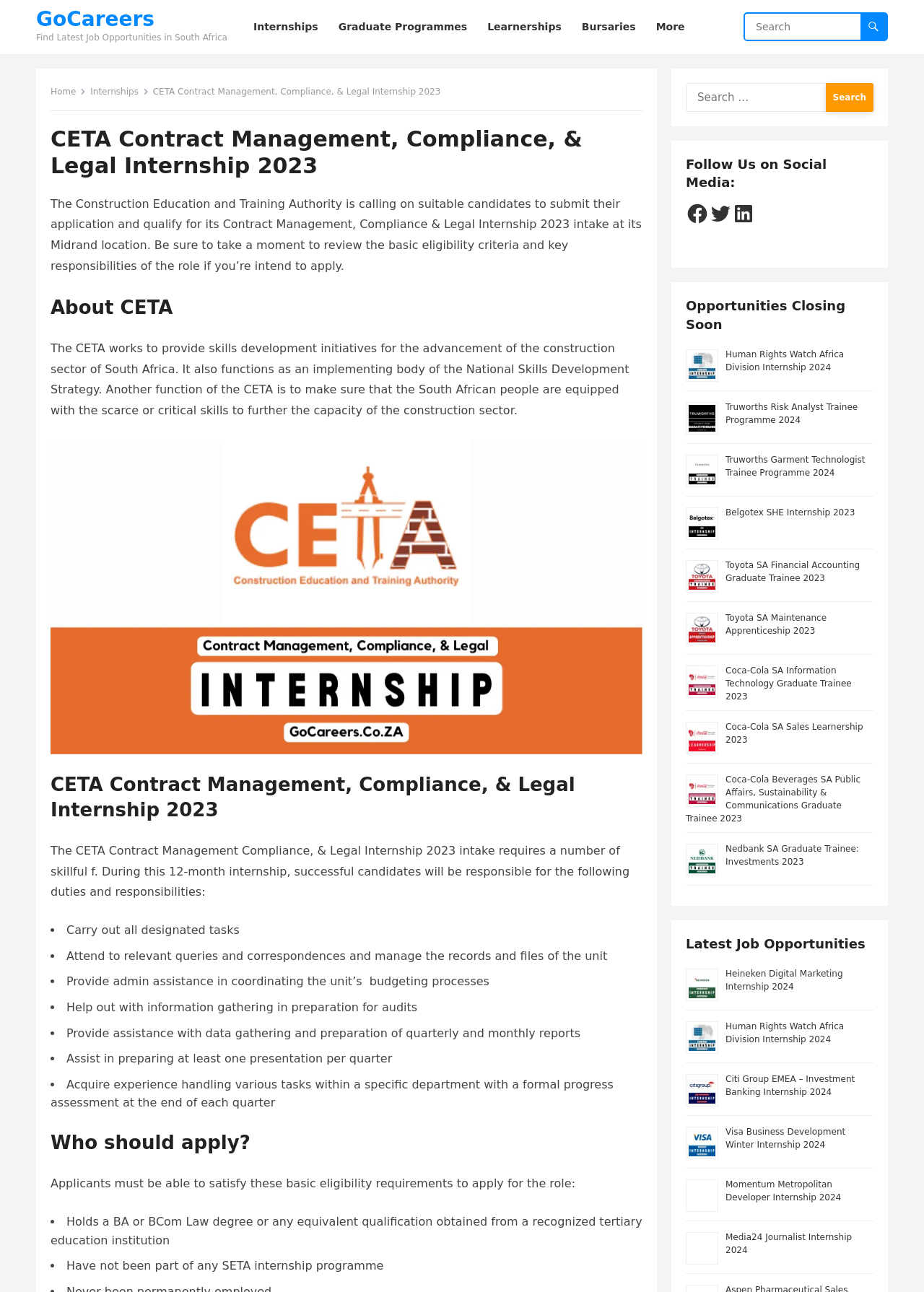Could you locate the bounding box coordinates for the section that should be clicked to accomplish this task: "Follow GoCareers on Facebook".

[0.742, 0.157, 0.767, 0.175]